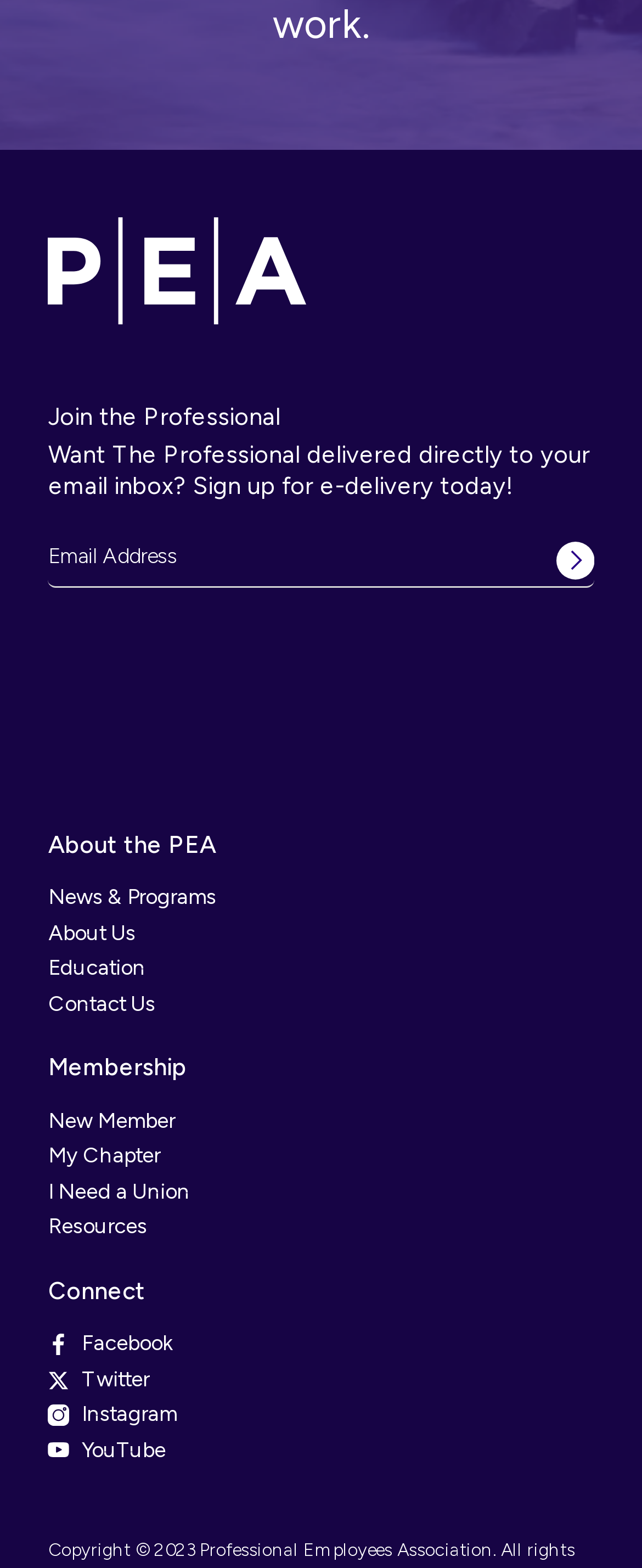Please give the bounding box coordinates of the area that should be clicked to fulfill the following instruction: "Submit email address". The coordinates should be in the format of four float numbers from 0 to 1, i.e., [left, top, right, bottom].

[0.865, 0.345, 0.925, 0.37]